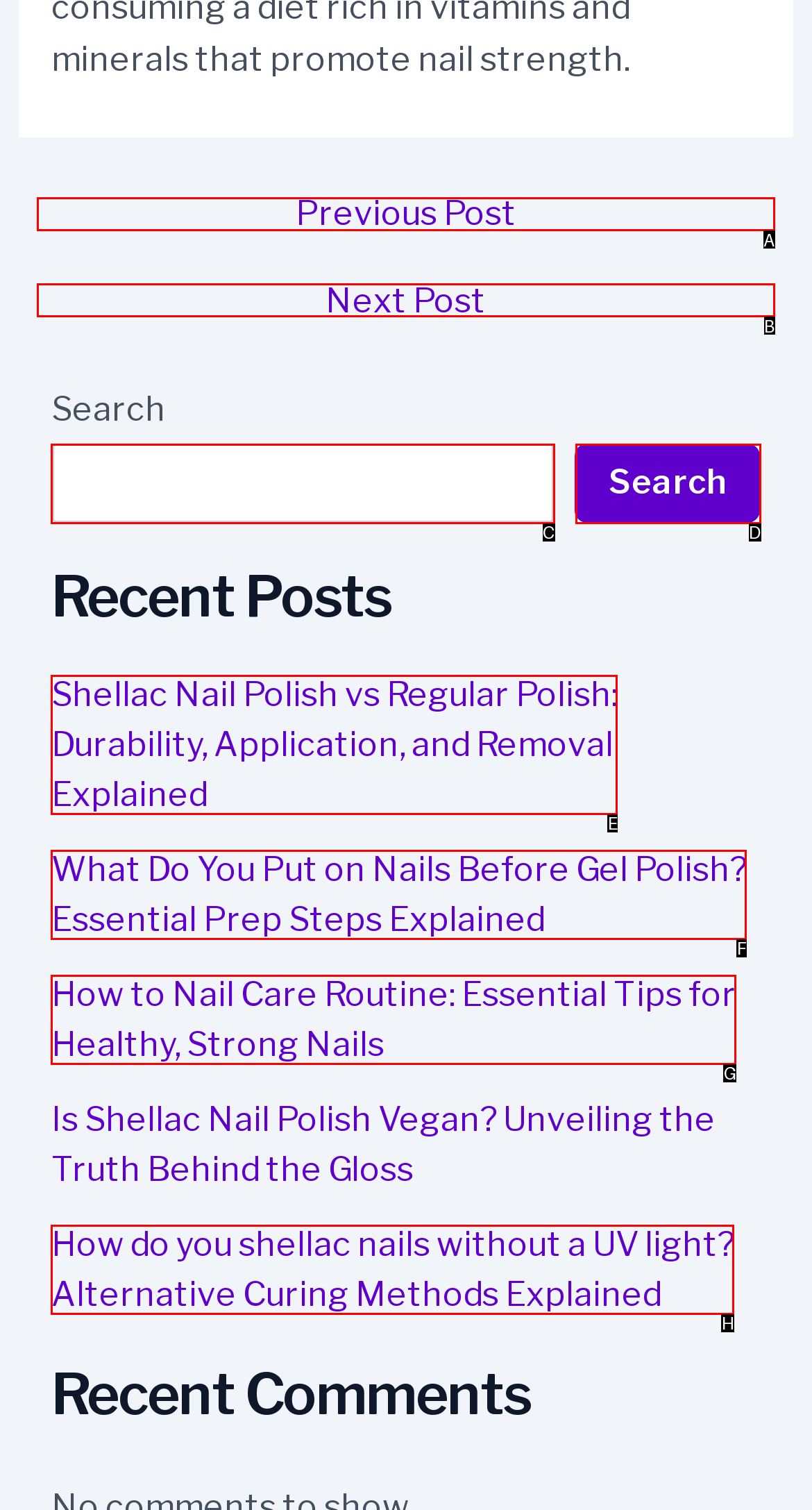Tell me which letter corresponds to the UI element that should be clicked to fulfill this instruction: Go to next post
Answer using the letter of the chosen option directly.

B